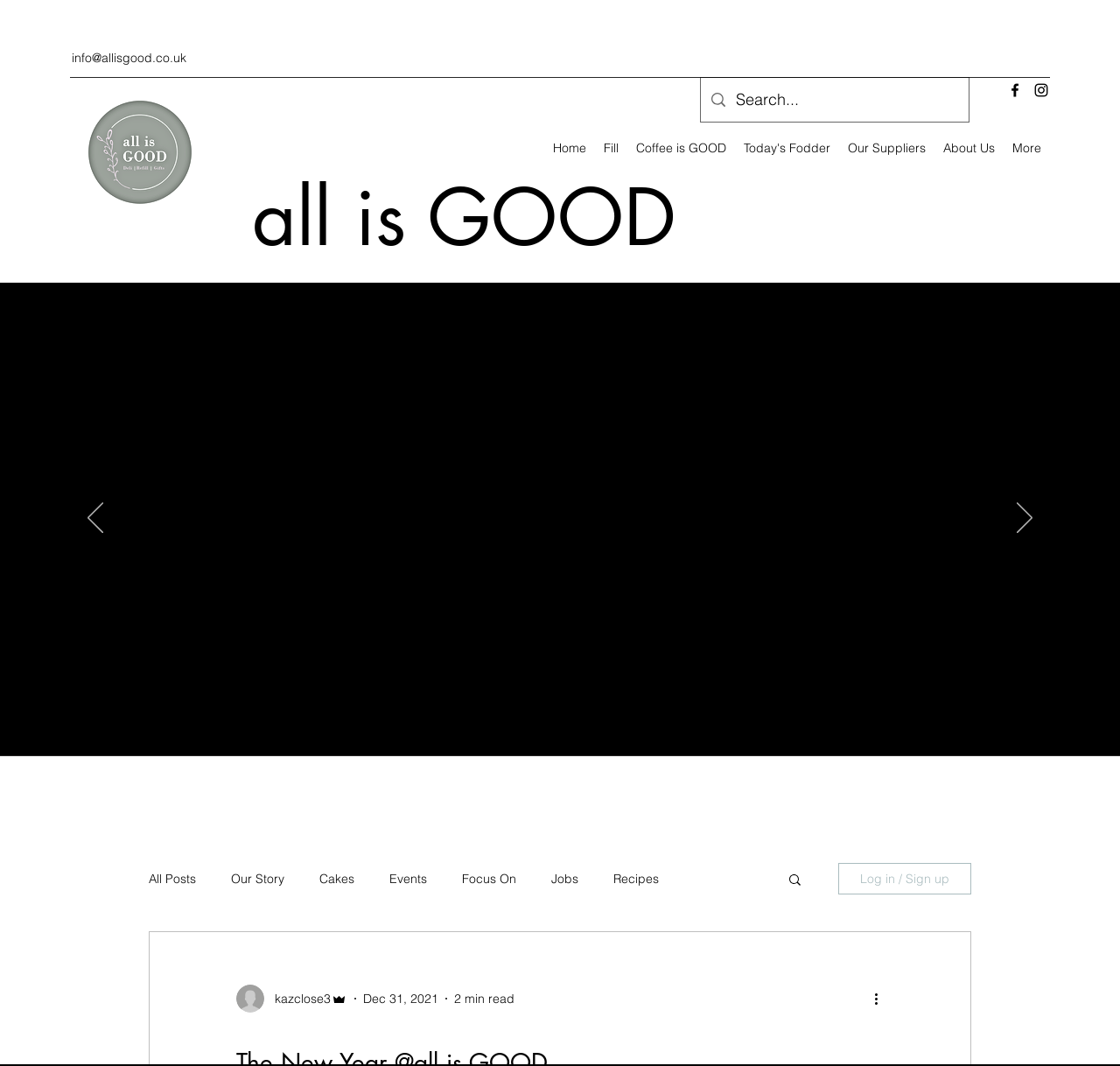What is the name of the logo?
Refer to the image and provide a concise answer in one word or phrase.

Logo.png